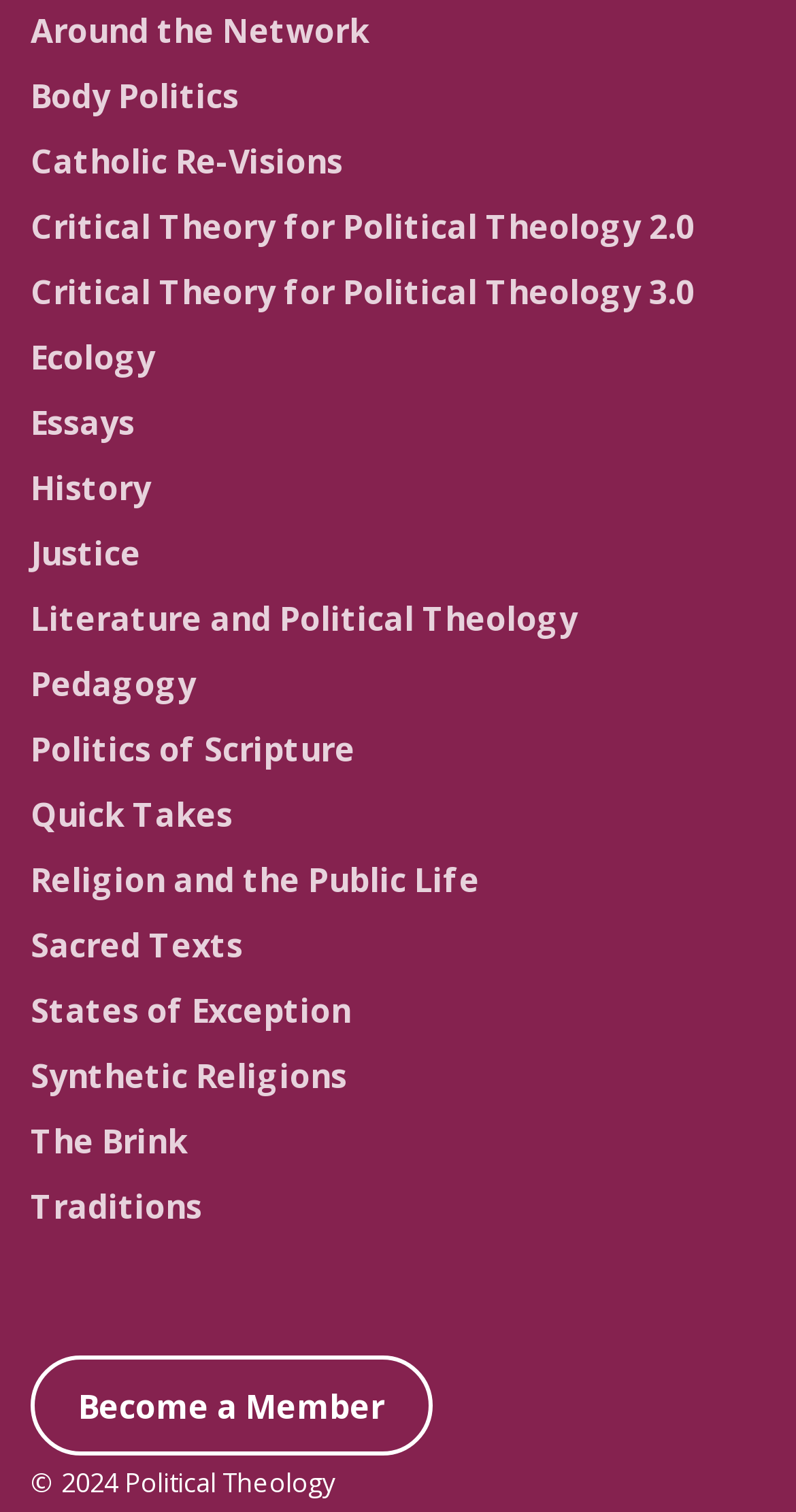Provide a single word or phrase to answer the given question: 
What is the last link on the webpage?

Traditions